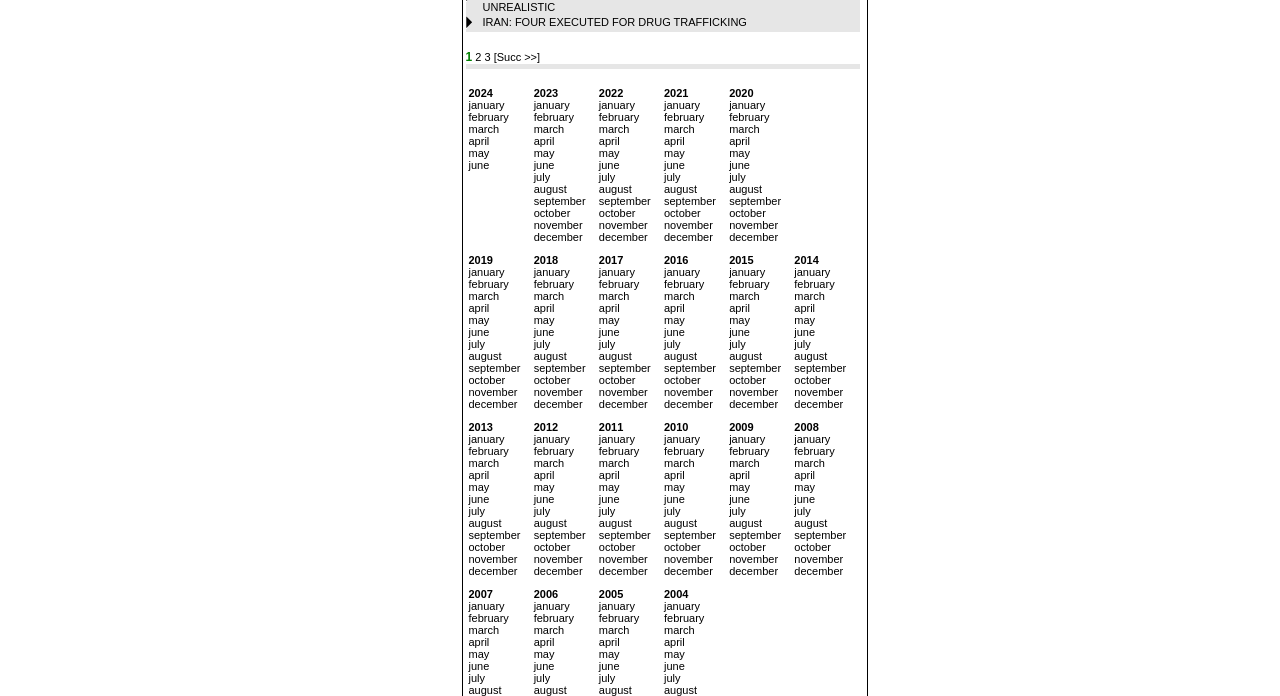Could you please study the image and provide a detailed answer to the question:
What is the purpose of the Succ >> link?

I inferred the purpose of the link by its text content 'Succ >>', which is commonly used to navigate to the next page in a list or table.